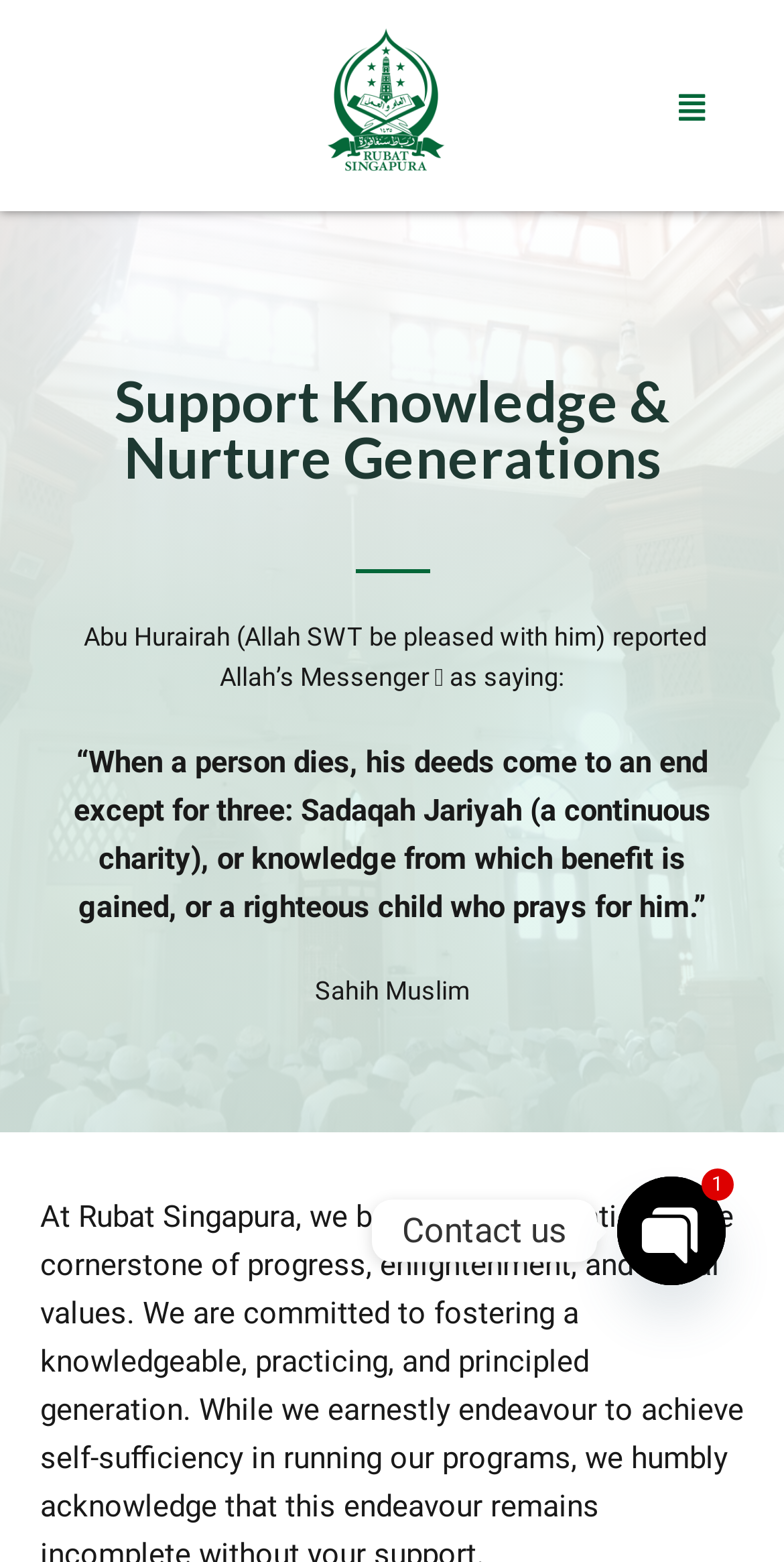What is the purpose of the 'Open chaty' button?
Kindly offer a detailed explanation using the data available in the image.

The 'Open chaty' button is located at the bottom-right corner of the webpage, next to the 'Contact us' text. It is likely that clicking this button will open a chat window to contact the organization.